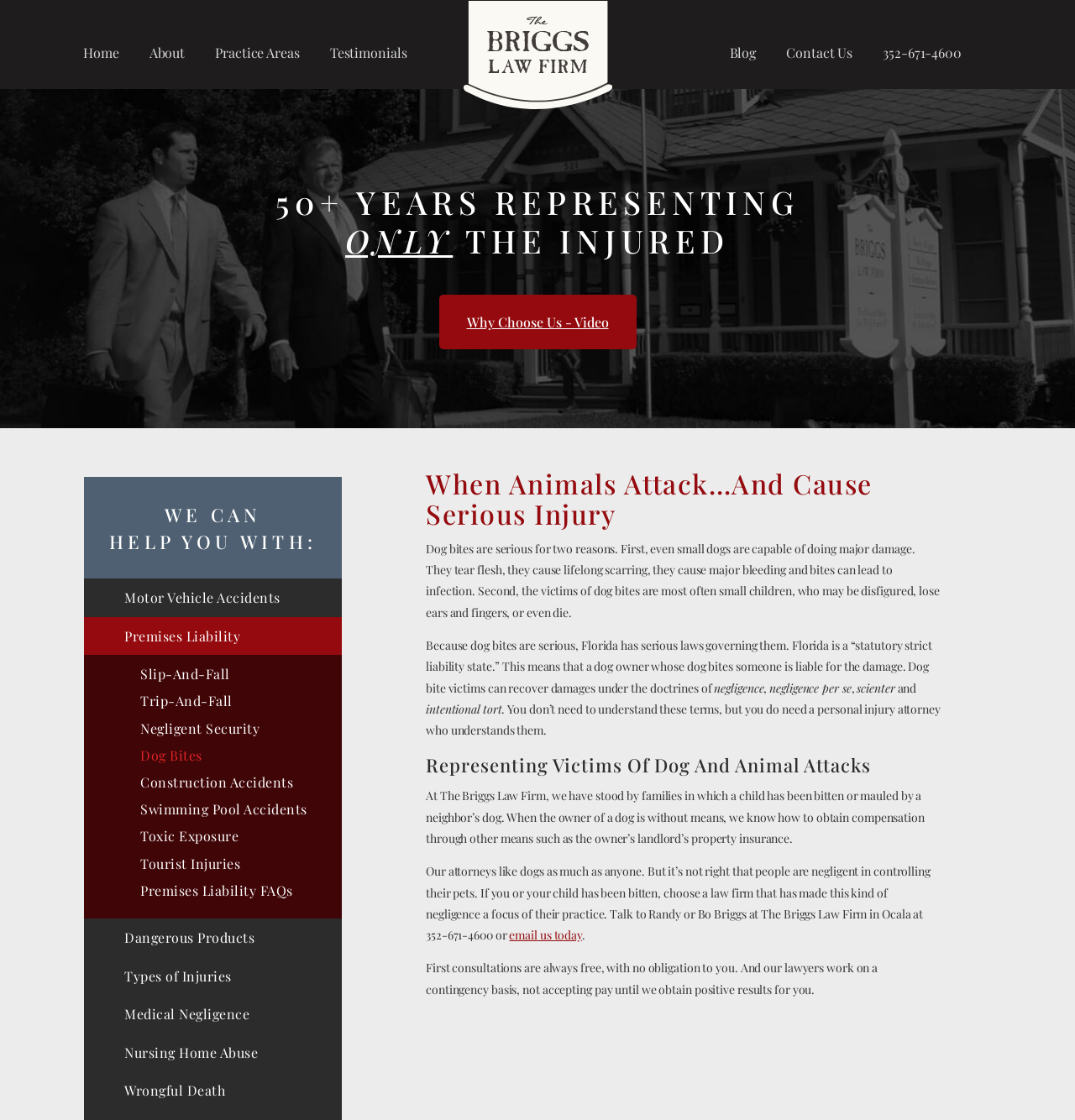What is the focus of the law firm mentioned on this webpage?
Using the image, elaborate on the answer with as much detail as possible.

The law firm's focus is on representing victims of dog bites and other injuries, as mentioned in the heading '50+ YEARS REPRESENTING ONLY THE INJURED' and throughout the webpage content.